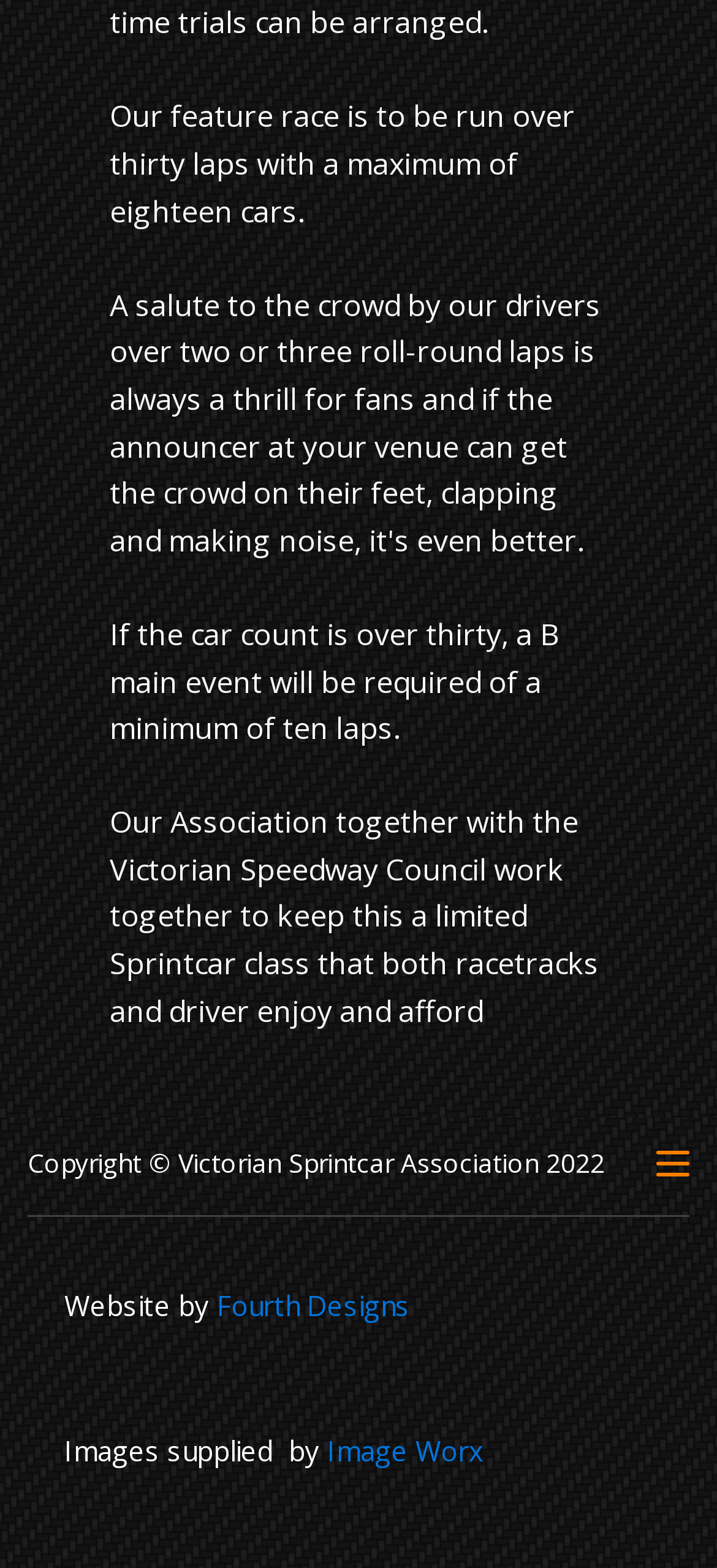Utilize the details in the image to give a detailed response to the question: What is the maximum number of cars in the feature race?

The answer can be found in the first StaticText element, which states 'Our feature race is to be run over thirty laps with a maximum of eighteen cars.'